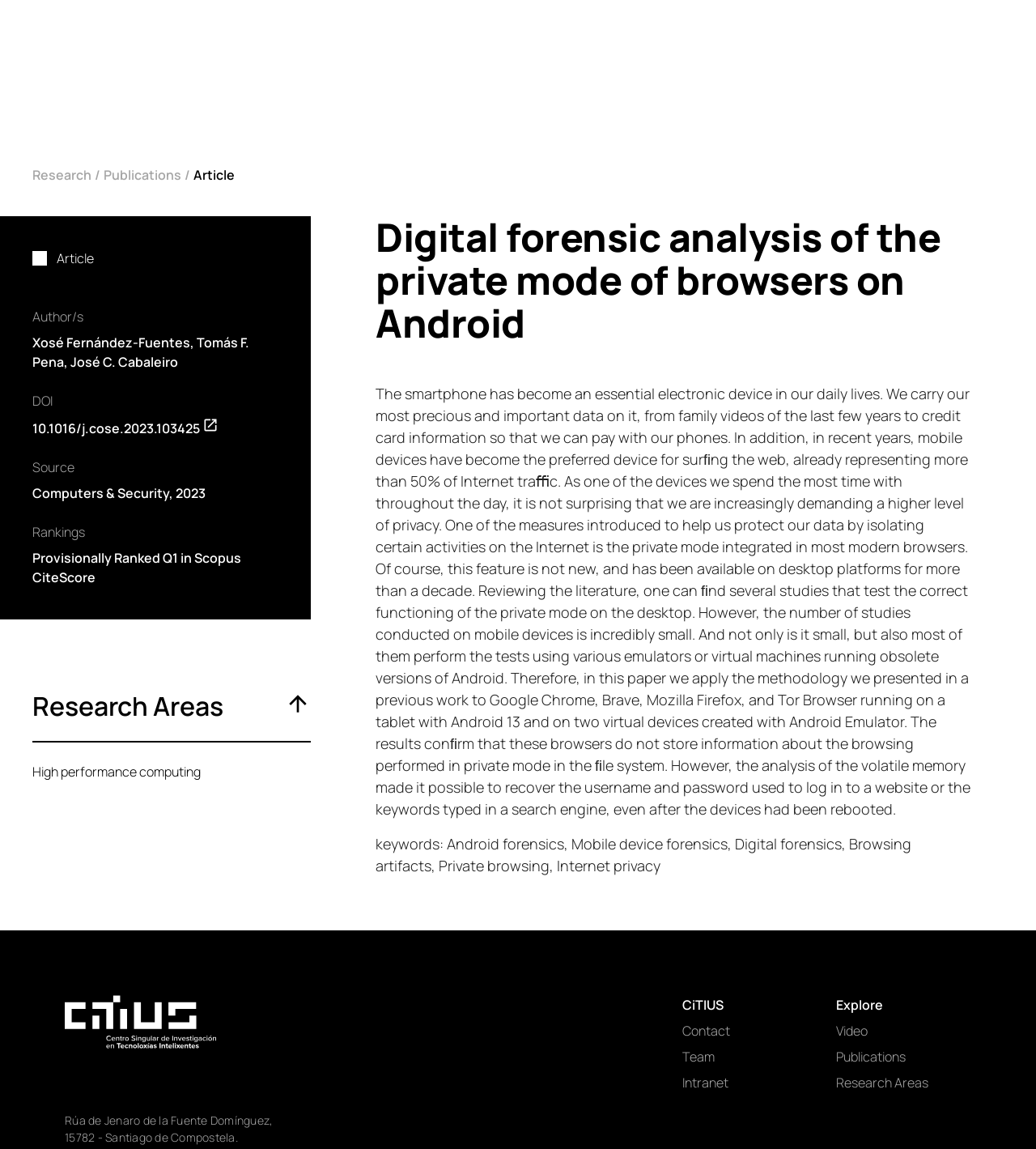Given the element description: "Research Areas", predict the bounding box coordinates of this UI element. The coordinates must be four float numbers between 0 and 1, given as [left, top, right, bottom].

[0.031, 0.601, 0.3, 0.628]